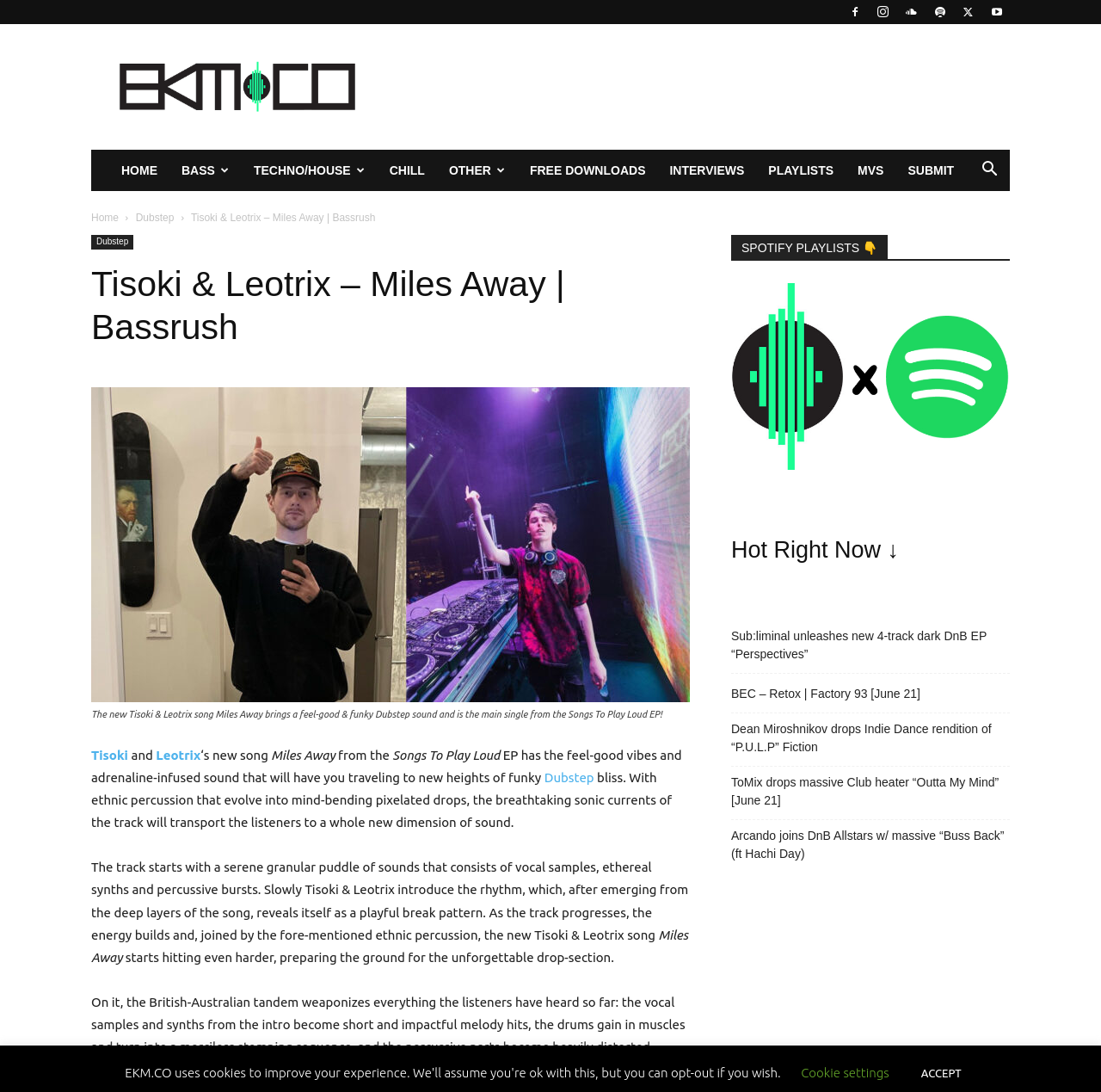Generate a thorough description of the webpage.

This webpage is about the new song "Miles Away" by Tisoki & Leotrix, which is the main single from the "Songs To Play Loud EP". The page has a header section at the top with several links, including "HOME", "BASS", "TECHNO/HOUSE", "CHILL", "OTHER", "FREE DOWNLOADS", "INTERVIEWS", "PLAYLISTS", "MVS", and "SUBMIT". There is also a search button on the top right corner.

Below the header section, there is a large section dedicated to the song "Miles Away". It has a heading with the song title and artist names, followed by a figure with an image and a caption that describes the song. The caption explains that the song has a feel-good and funky Dubstep sound.

Underneath the figure, there are several paragraphs of text that provide more information about the song. The text describes the song's sound, structure, and features, including ethnic percussion, vocal samples, and synths. There are also links to the artists' names and the genre "Dubstep" scattered throughout the text.

On the right side of the page, there is a complementary section with several links to Spotify playlists and news articles about other songs and artists. The section is headed by "SPOTIFY PLAYLISTS" and "Hot Right Now", and includes images and short descriptions for each link.

At the bottom of the page, there are two buttons for "Cookie settings" and "ACCEPT".